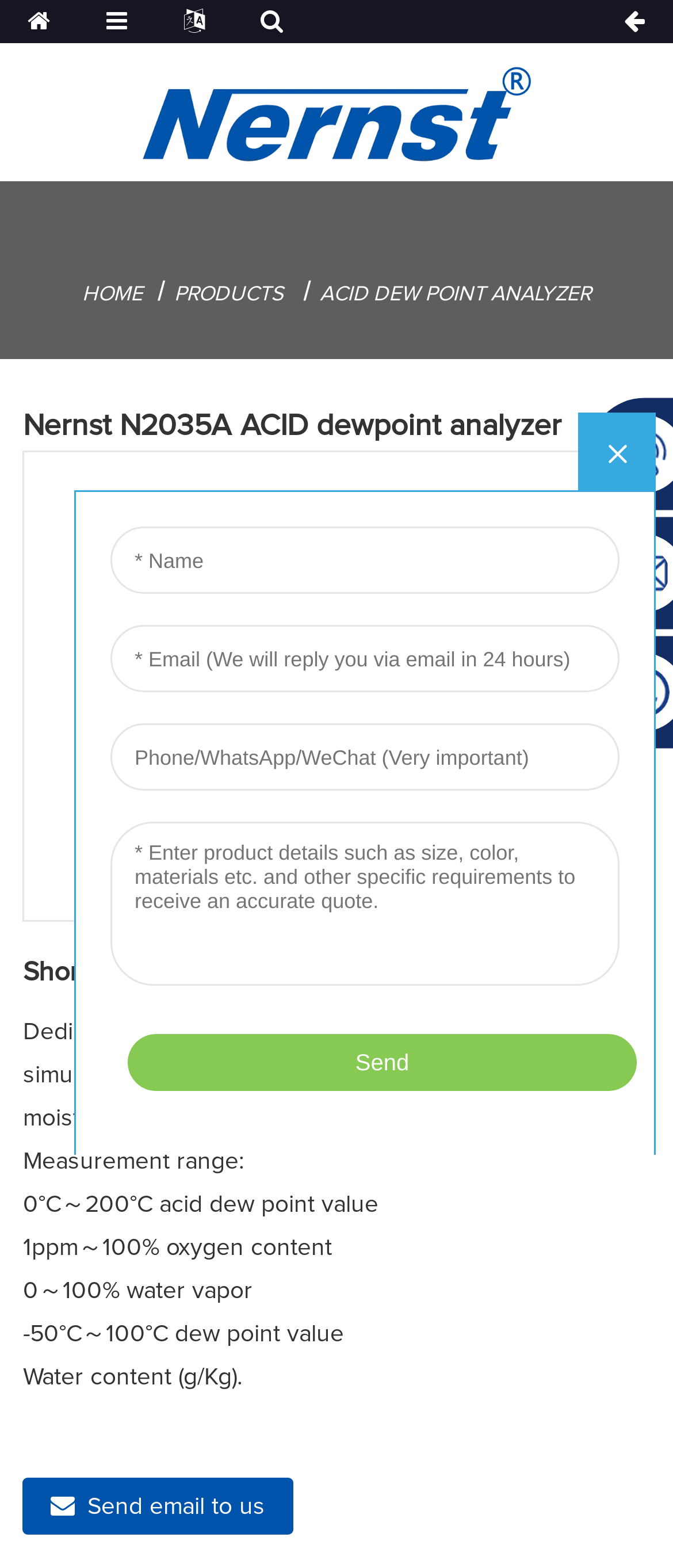Detail the various sections and features present on the webpage.

The webpage is about the Nernst N2035A ACID dewpoint analyzer, an instrument for real-time monitoring of acid dewpoint temperature in flue gas of boilers and heating furnaces.

At the top-left corner, there is a figure, and next to it, a logo link is positioned. Below the logo, there are four navigation links: "HOME", "PRODUCTS", "ACID DEW POINT ANALYZER", and another "Nernst N2035A ACID dewpoint analyzer" link.

The main content of the page is divided into two sections. The first section has a heading "Nernst N2035A ACID dewpoint analyzer" and an image of the analyzer. Below the image, there is a brief description of the analyzer, stating that it can simultaneously measure oxygen content, water dew point, moisture content, and acid dew point.

The second section has a heading "Short Description:" and lists the measurement ranges of the analyzer, including acid dew point value, oxygen content, water vapor, dew point value, and water content.

At the bottom of the page, there is a link to send an email to the company, and an iframe is positioned to the right of the email link. Above the iframe, there is a generic element labeled "top".